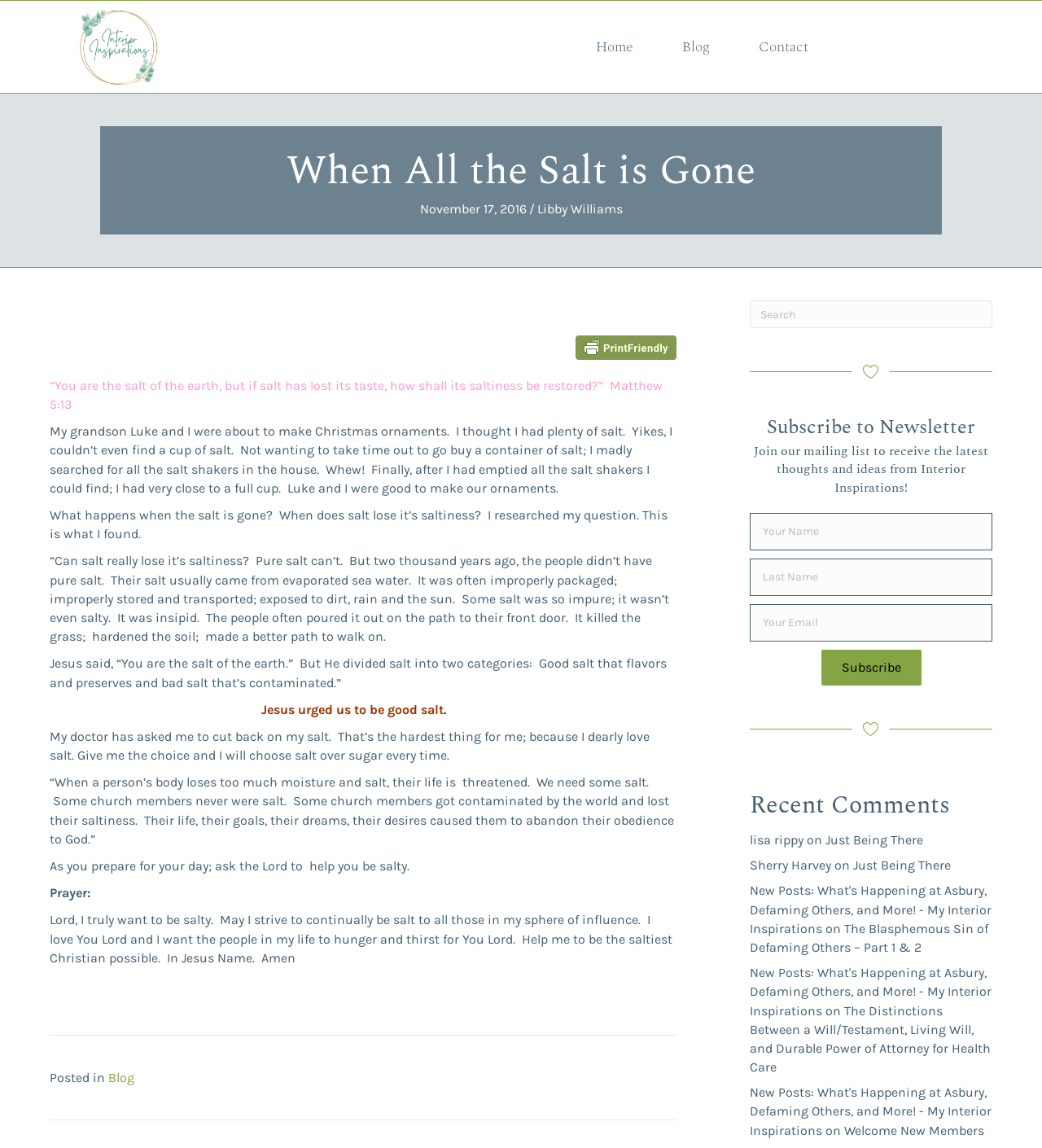Please predict the bounding box coordinates of the element's region where a click is necessary to complete the following instruction: "Click on the 'Home' link". The coordinates should be represented by four float numbers between 0 and 1, i.e., [left, top, right, bottom].

[0.564, 0.027, 0.616, 0.054]